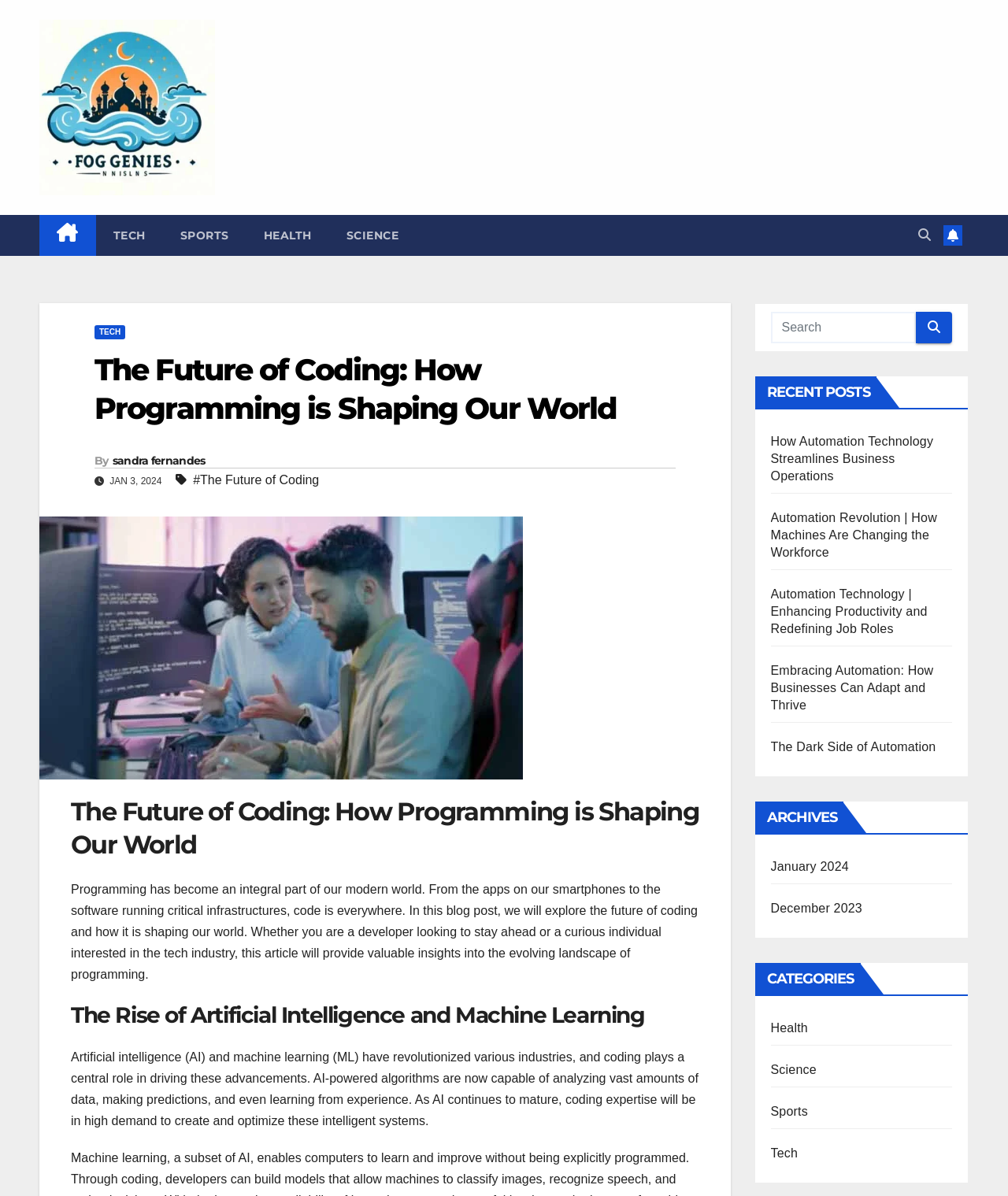Can you specify the bounding box coordinates for the region that should be clicked to fulfill this instruction: "Click on the TECH link".

[0.095, 0.179, 0.161, 0.214]